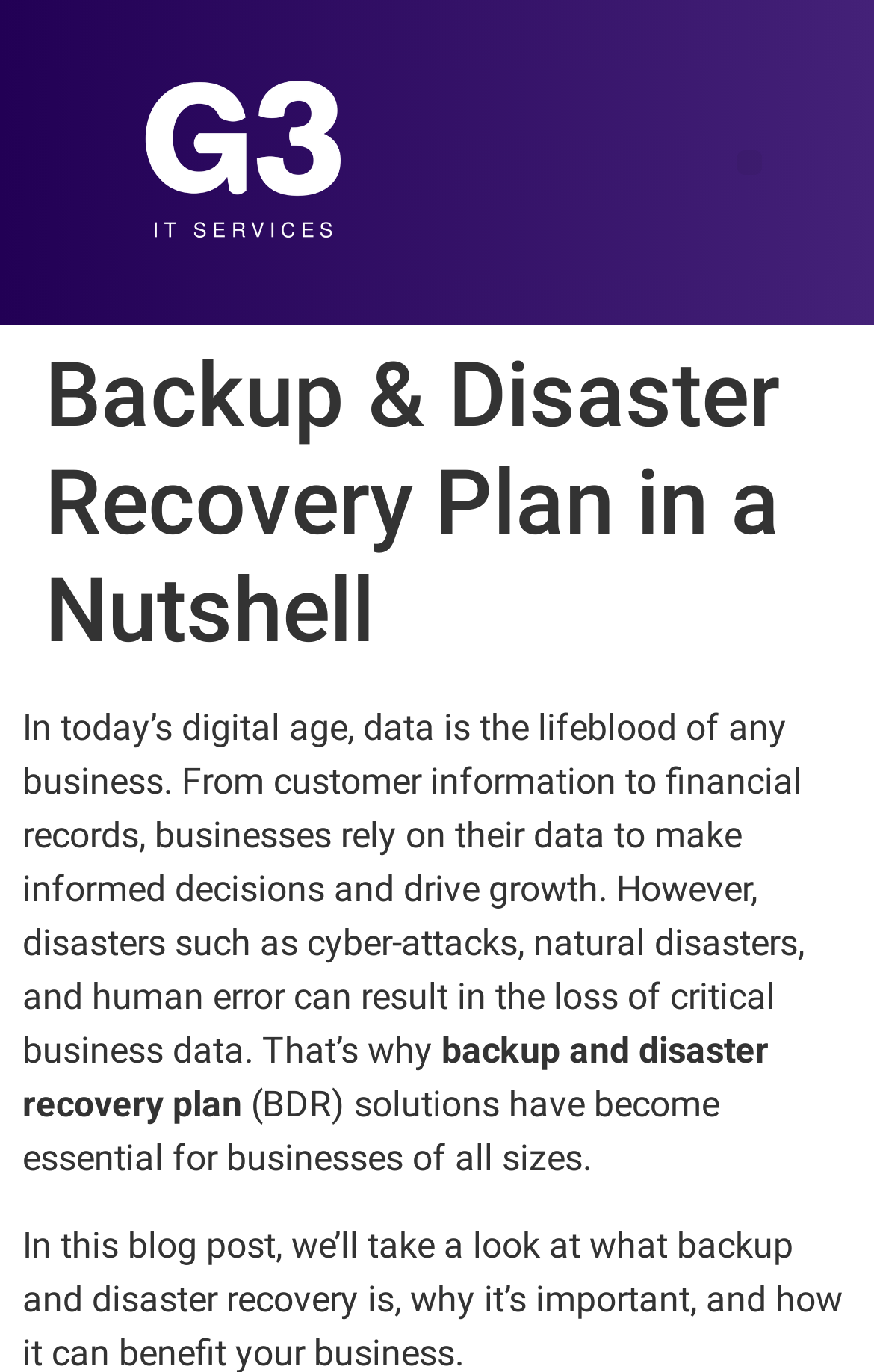What is the importance of data in business?
Answer the question with detailed information derived from the image.

The webpage describes data as the lifeblood of any business, indicating that data is essential for businesses to make informed decisions and drive growth.